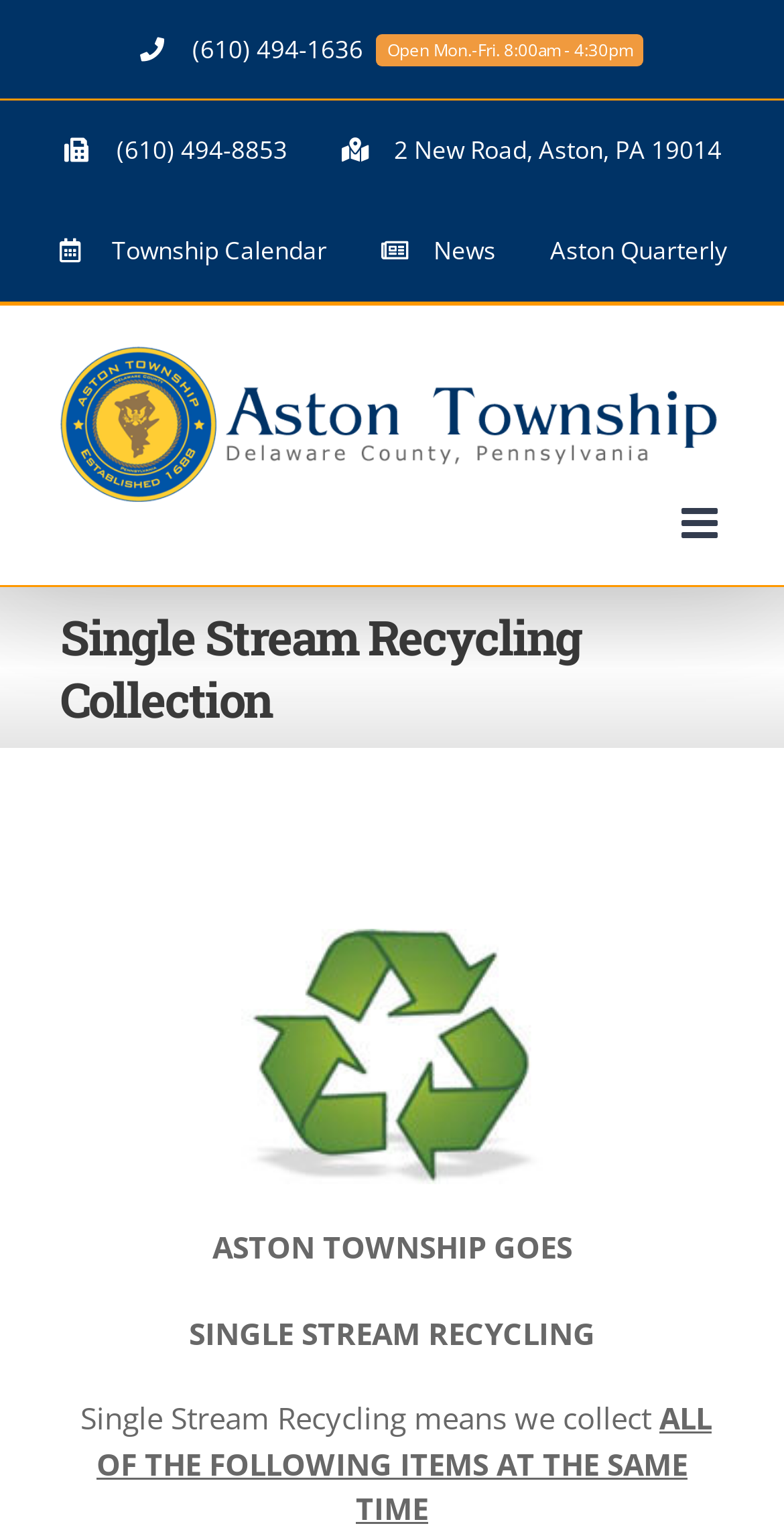Find the bounding box coordinates of the clickable area that will achieve the following instruction: "View the township calendar".

[0.042, 0.131, 0.45, 0.196]